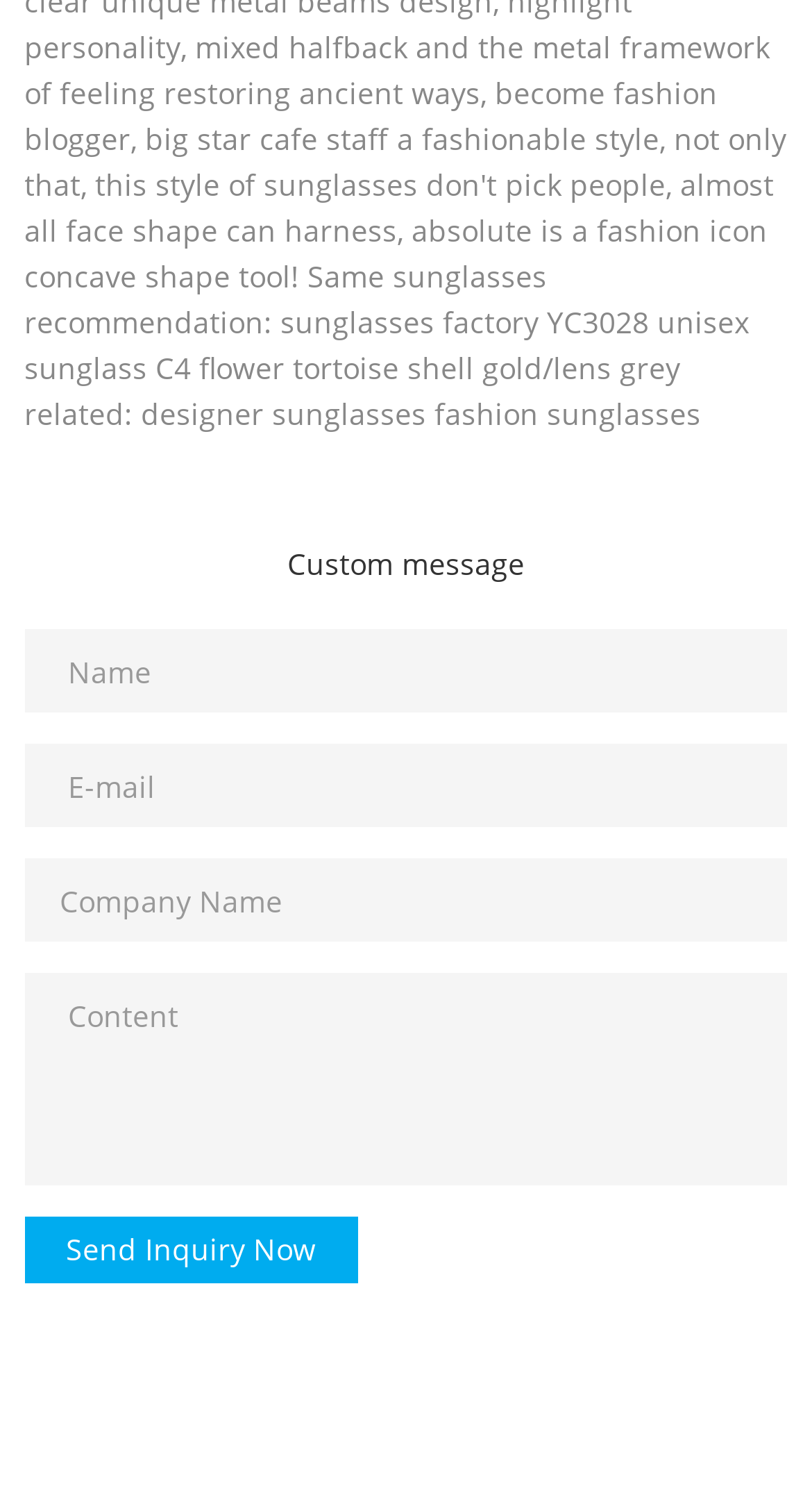Refer to the image and answer the question with as much detail as possible: Is the 'Company Name' field required?

The 'required' attribute is set to 'False' for the 'Company Name' textbox, indicating that it is not mandatory to fill in this field.